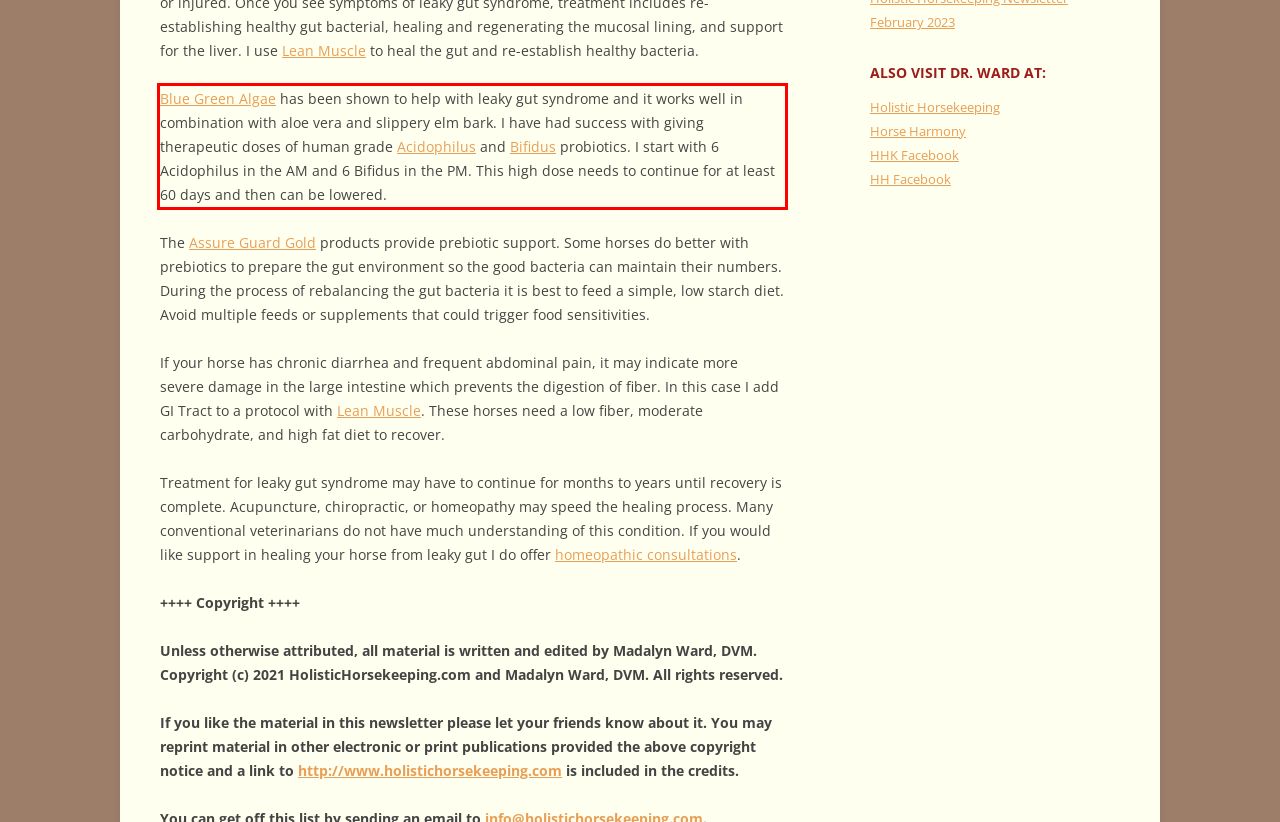Given the screenshot of the webpage, identify the red bounding box, and recognize the text content inside that red bounding box.

Blue Green Algae has been shown to help with leaky gut syndrome and it works well in combination with aloe vera and slippery elm bark. I have had success with giving therapeutic doses of human grade Acidophilus and Bifidus probiotics. I start with 6 Acidophilus in the AM and 6 Bifidus in the PM. This high dose needs to continue for at least 60 days and then can be lowered.